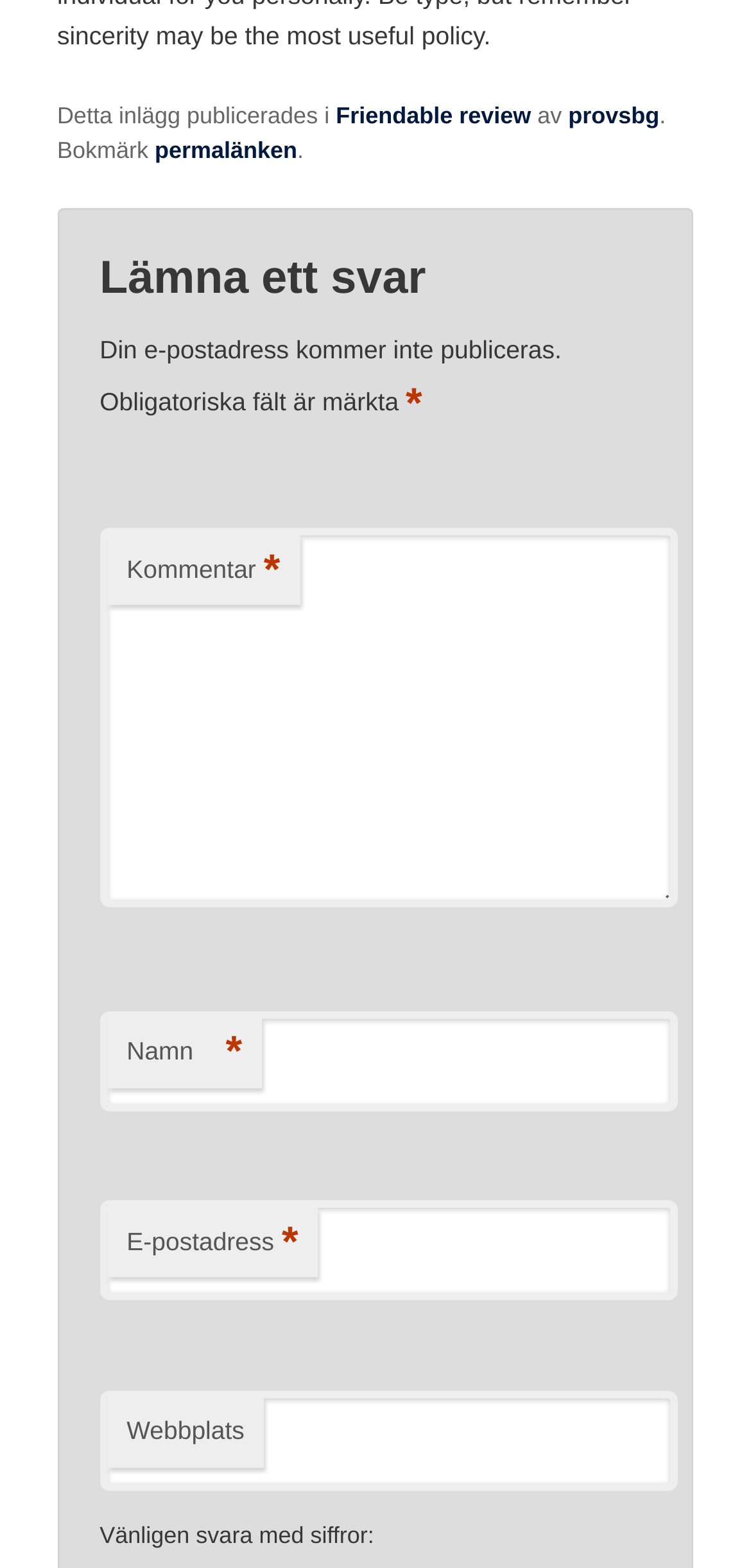Locate the UI element described by parent_node: Namn name="author" in the provided webpage screenshot. Return the bounding box coordinates in the format (top-left x, top-left y, bottom-right x, bottom-right y), ensuring all values are between 0 and 1.

[0.133, 0.644, 0.902, 0.708]